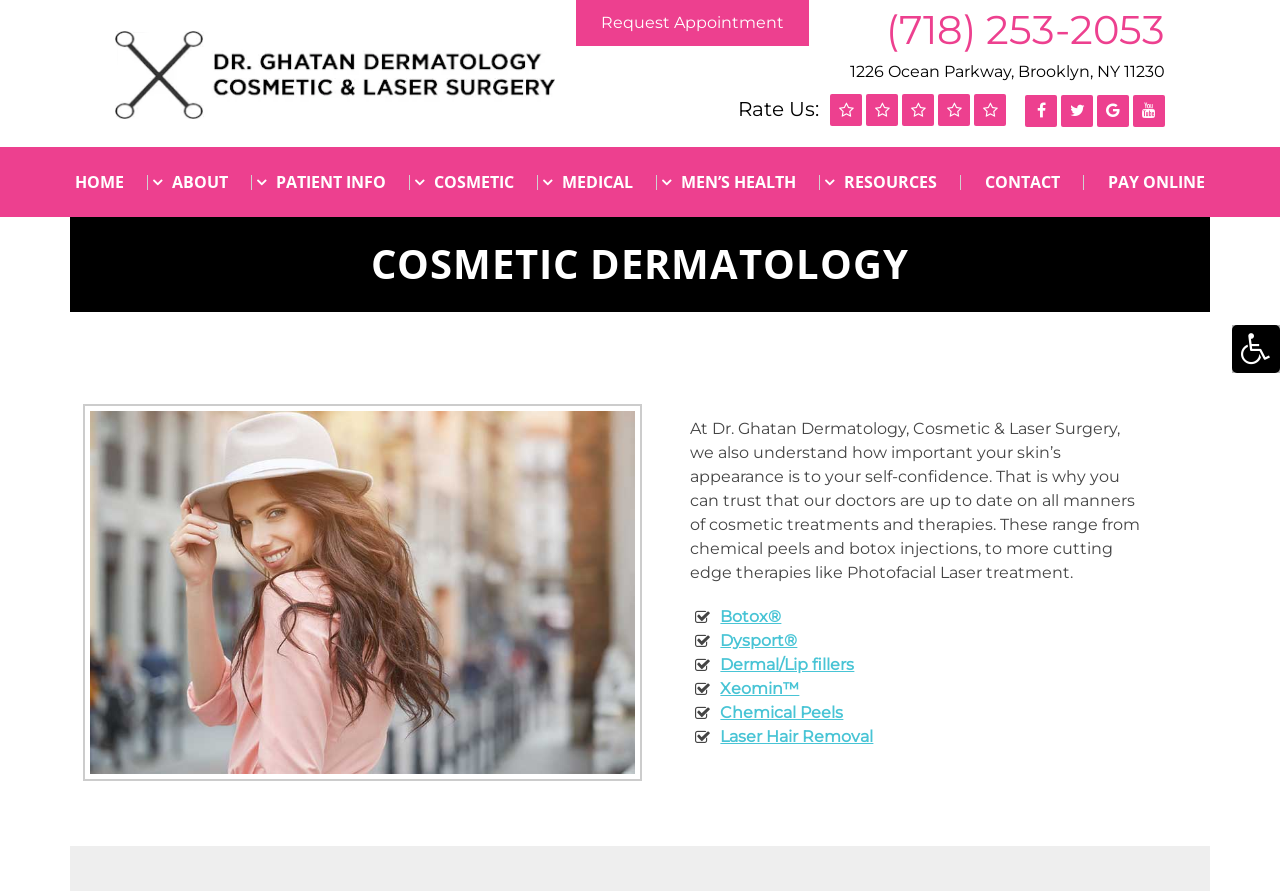What is the phone number to contact the office?
Using the visual information, reply with a single word or short phrase.

(718) 253-2053